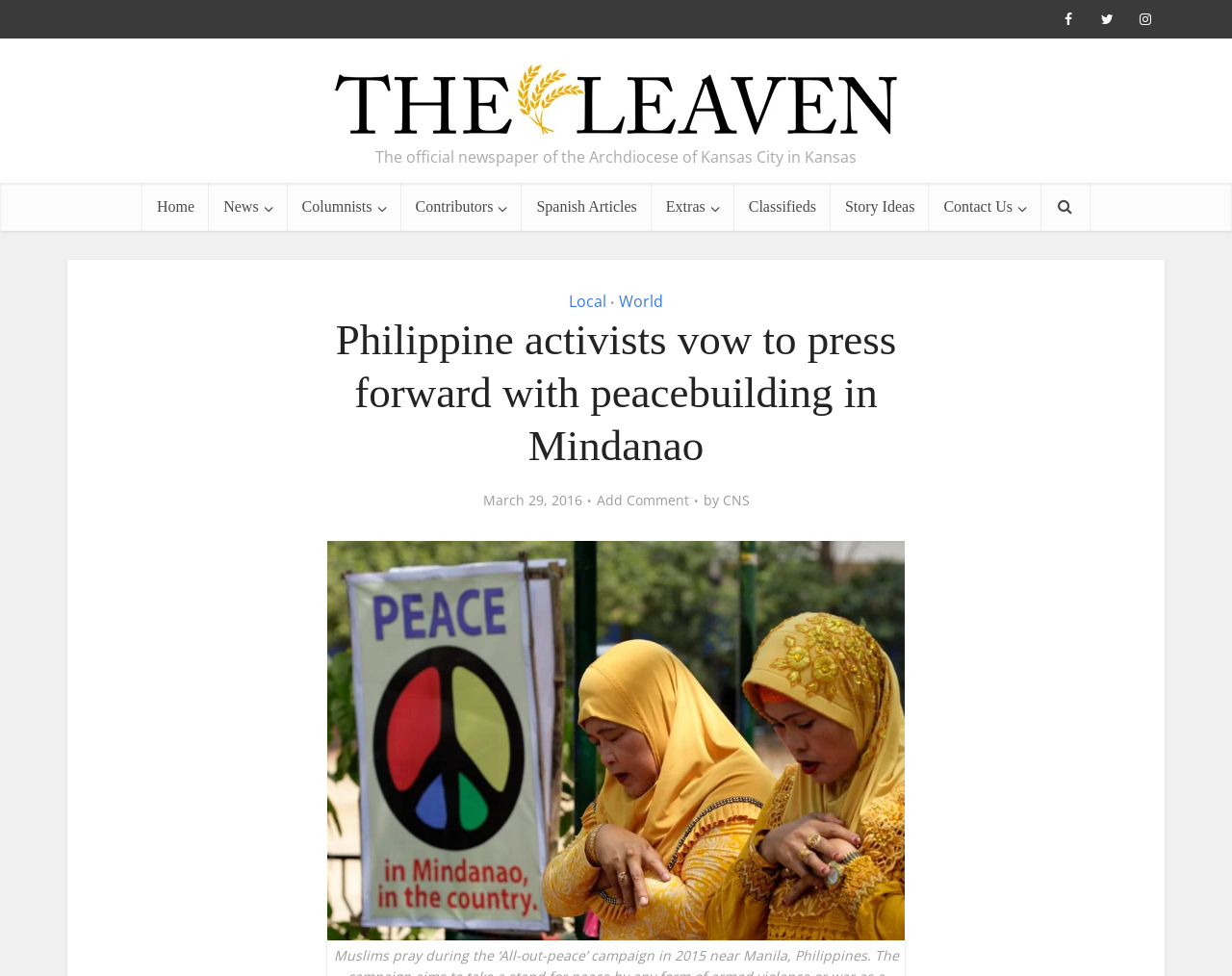Please indicate the bounding box coordinates for the clickable area to complete the following task: "Add a comment to the article". The coordinates should be specified as four float numbers between 0 and 1, i.e., [left, top, right, bottom].

[0.484, 0.504, 0.559, 0.521]